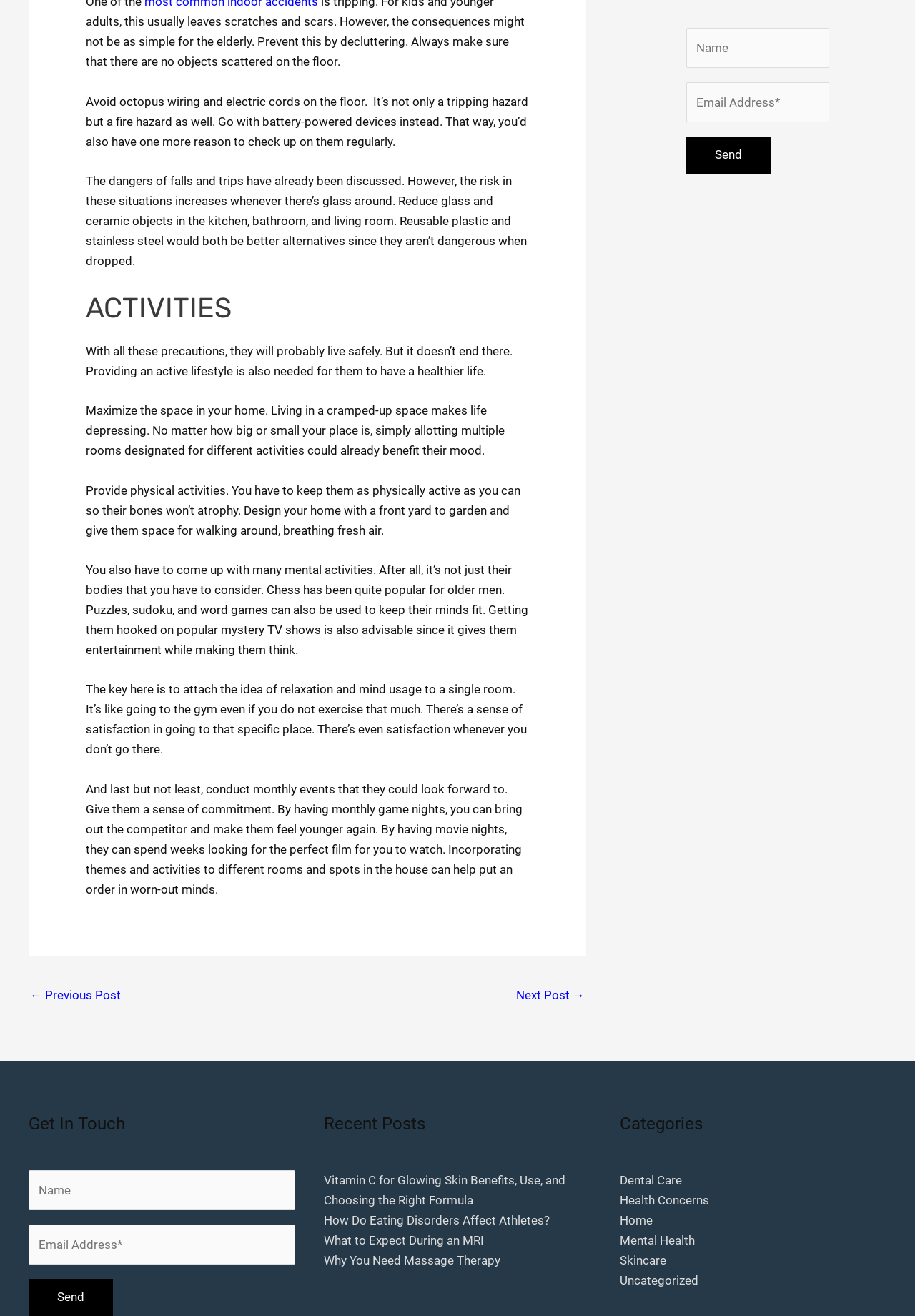Determine the bounding box coordinates of the clickable region to follow the instruction: "Click the 'Vitamin C for Glowing Skin Benefits, Use, and Choosing the Right Formula' link to read the article".

[0.354, 0.891, 0.618, 0.918]